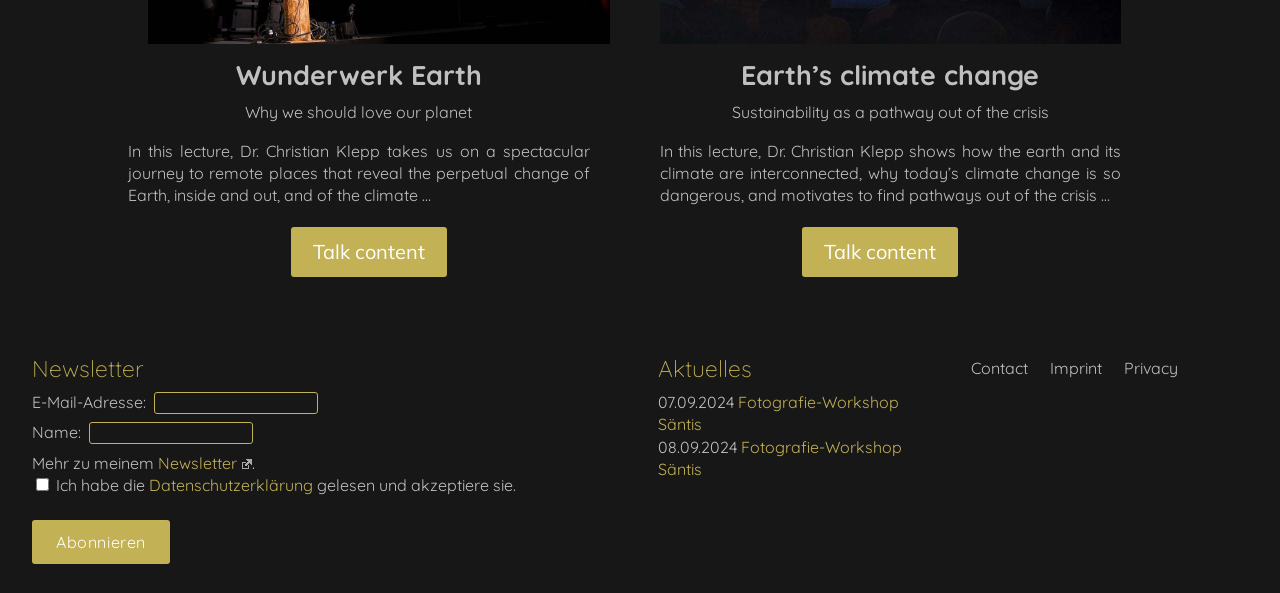How many textboxes are there in the newsletter section?
Please elaborate on the answer to the question with detailed information.

I examined the newsletter section and found two textboxes, one for 'E-Mail-Adresse:' and another for 'Name:'.